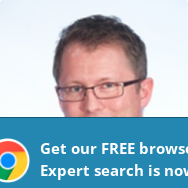Using the elements shown in the image, answer the question comprehensively: What is the person's facial feature?

The caption describes the person as having a friendly demeanor with short hair and glasses, which suggests that he is wearing glasses in the image.